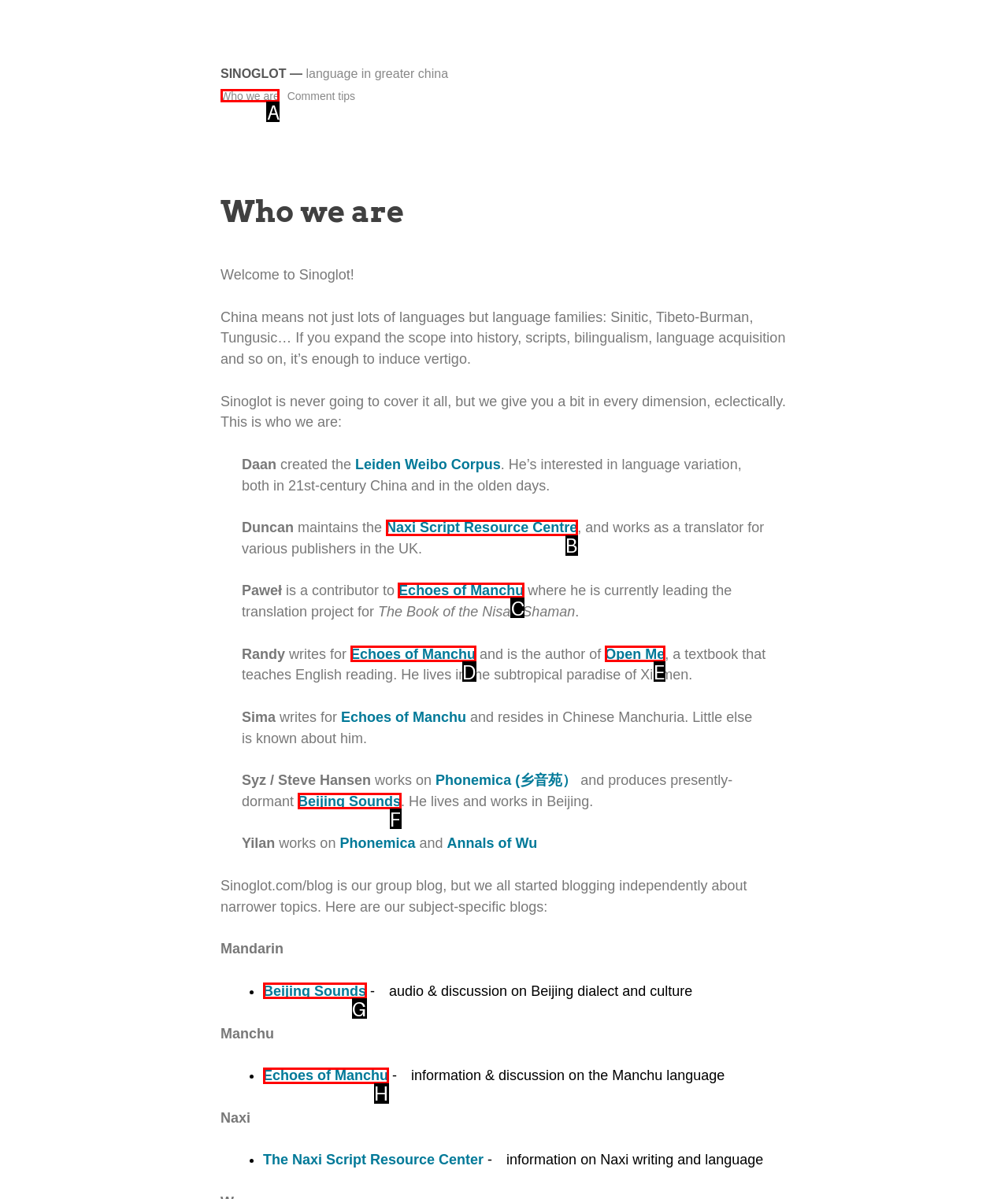Identify the HTML element I need to click to complete this task: Read more about 'Echoes of Manchu' Provide the option's letter from the available choices.

C